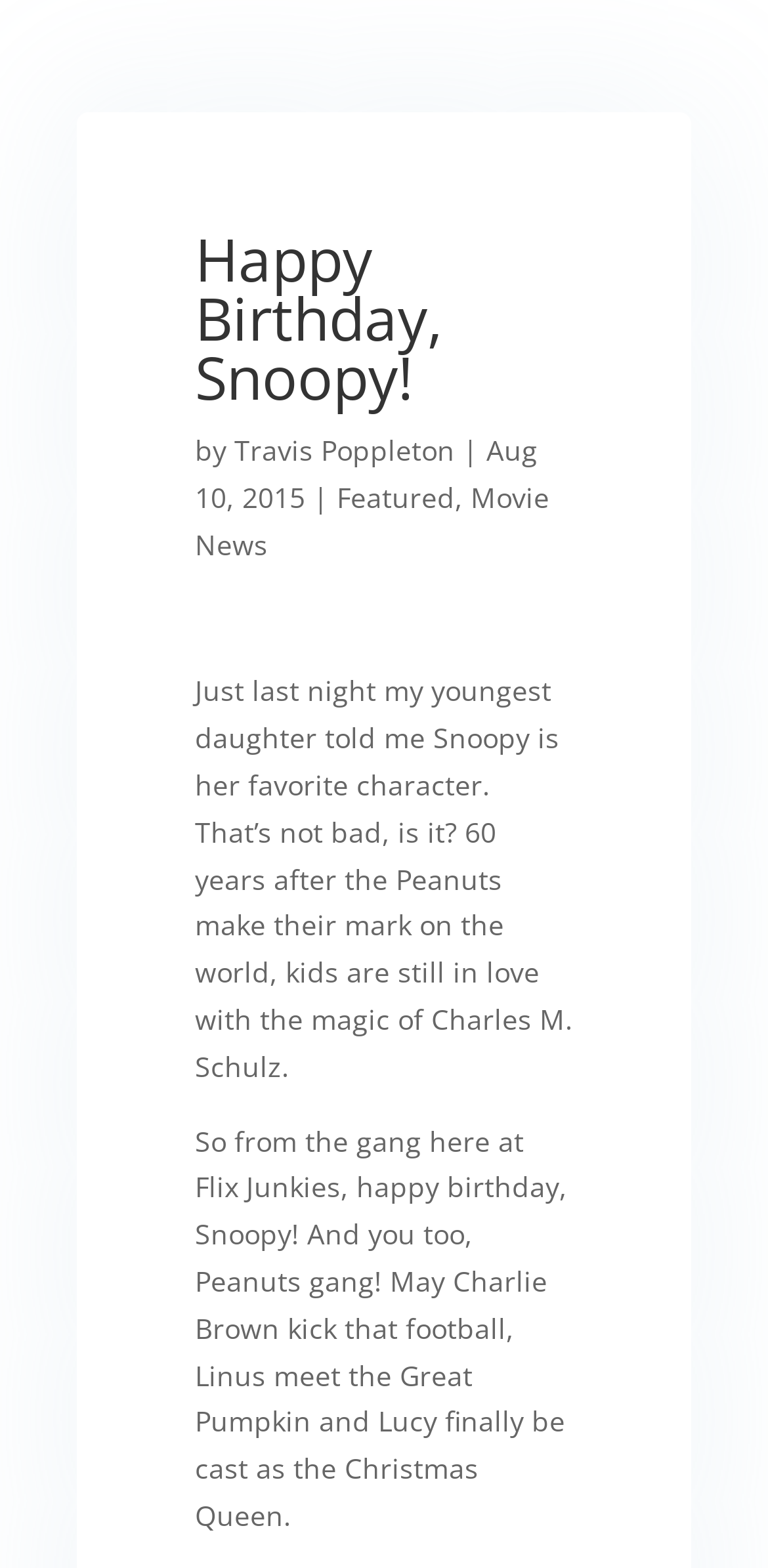What is the favorite character of the author's daughter?
Please provide a single word or phrase based on the screenshot.

Snoopy